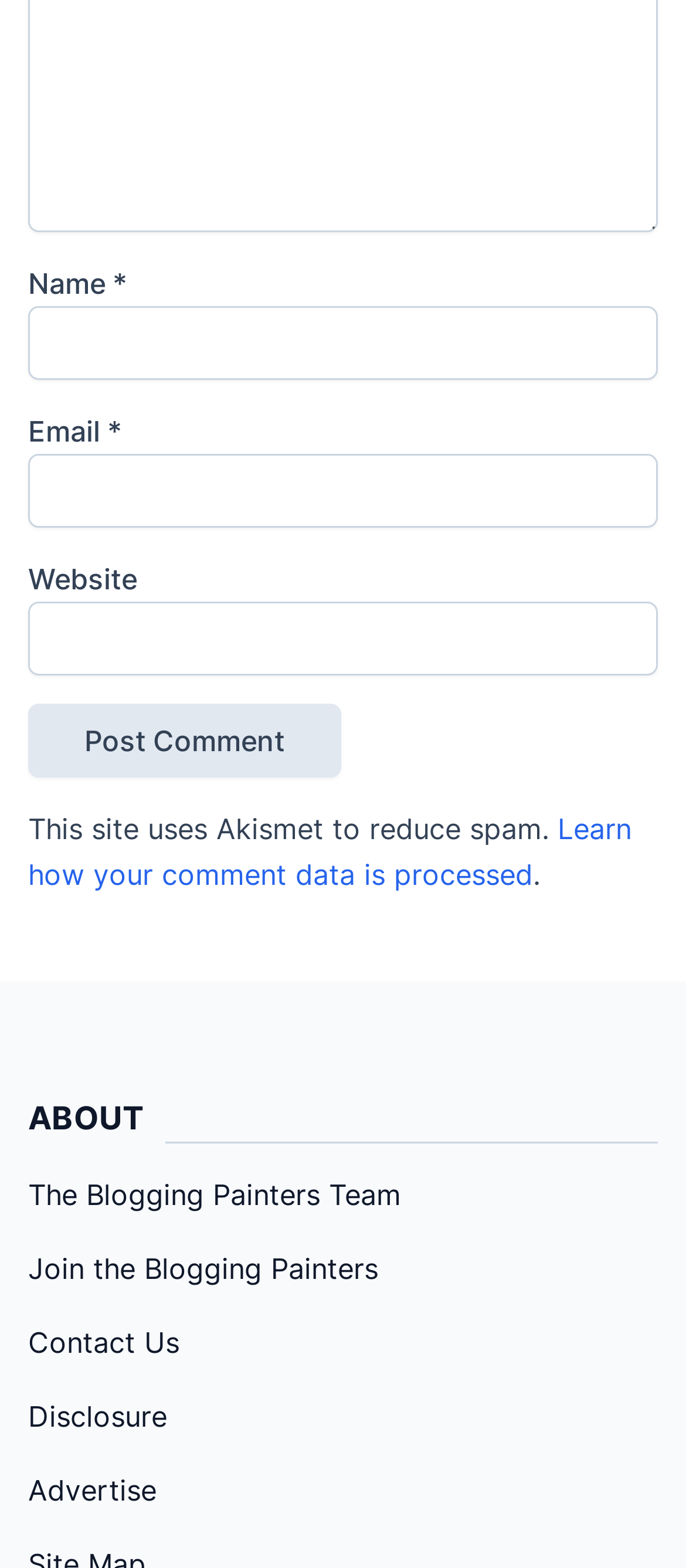What is the purpose of the Akismet mention?
Answer briefly with a single word or phrase based on the image.

Spam reduction